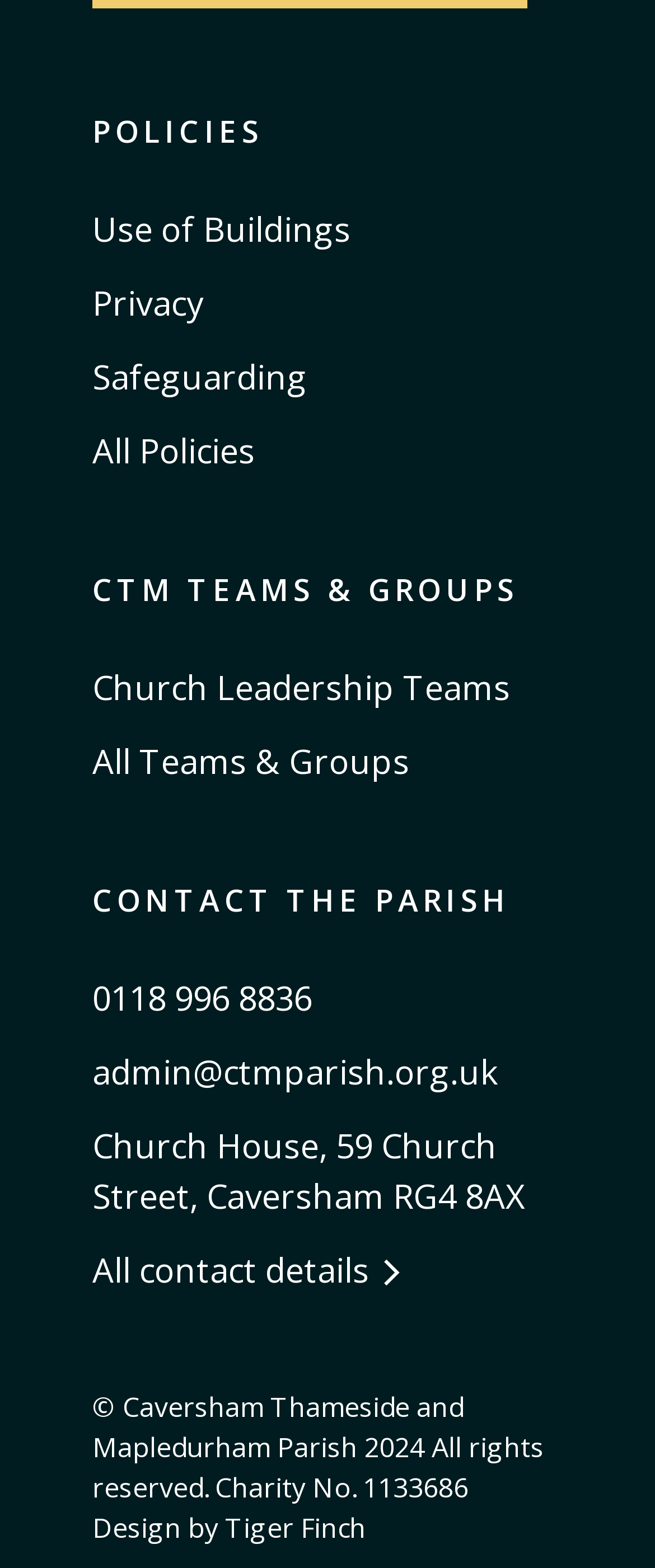Specify the bounding box coordinates of the region I need to click to perform the following instruction: "Visit the design website". The coordinates must be four float numbers in the range of 0 to 1, i.e., [left, top, right, bottom].

[0.141, 0.963, 0.559, 0.986]